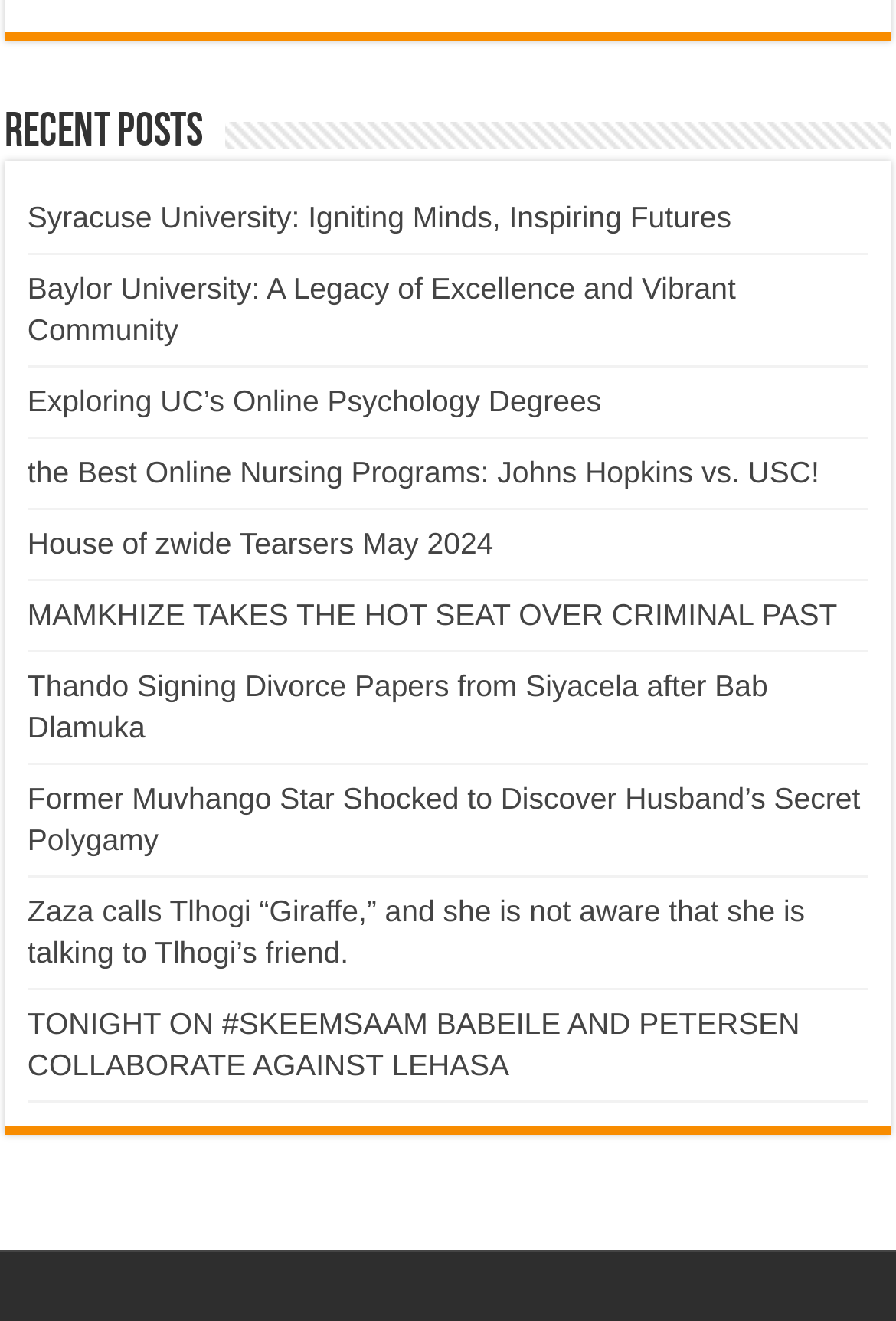Locate the bounding box coordinates of the clickable part needed for the task: "Explore the Best Online Nursing Programs".

[0.031, 0.344, 0.914, 0.37]